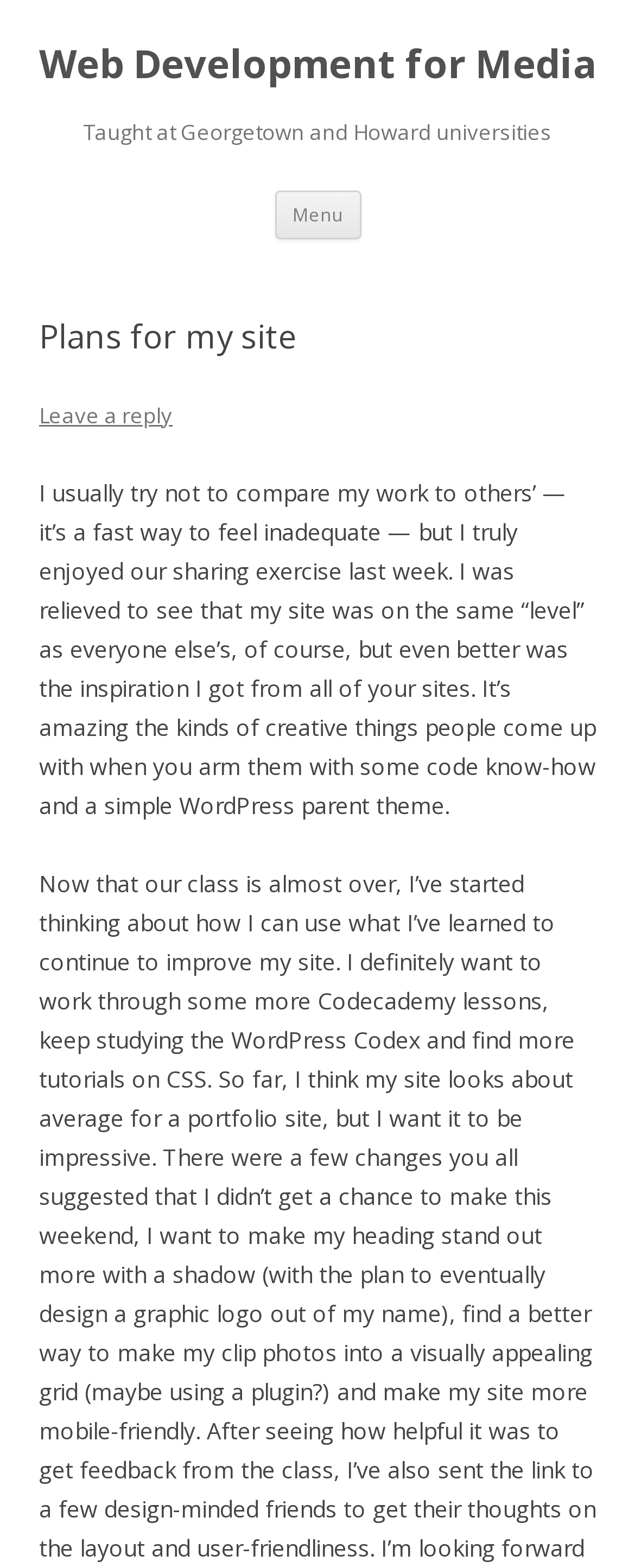What is the author inspired by?
Can you provide an in-depth and detailed response to the question?

The author mentions that they got inspiration from all the other sites they saw during the sharing exercise, which shows that they are inspired by the creative things people come up with when given code know-how and a simple WordPress parent theme.